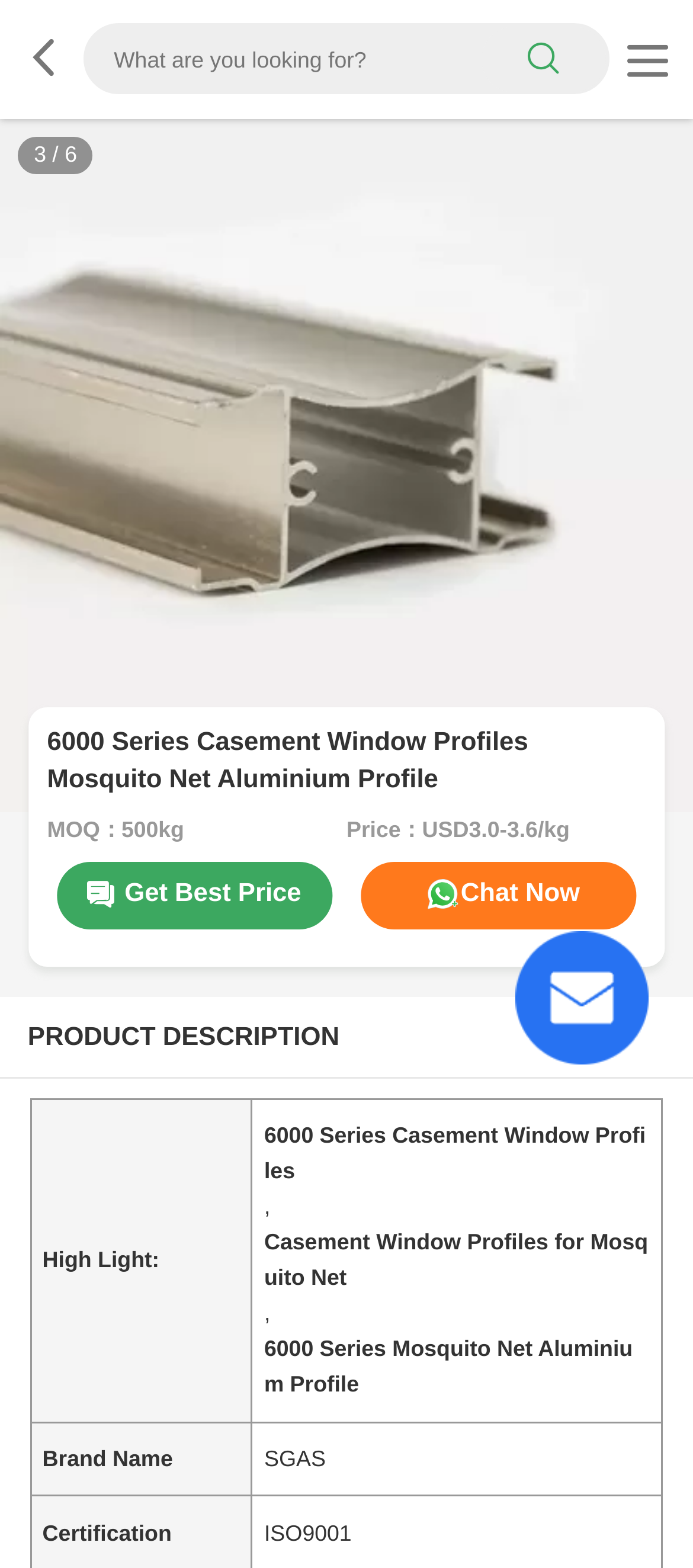Identify the bounding box coordinates for the UI element described as follows: "Get Best Price". Ensure the coordinates are four float numbers between 0 and 1, formatted as [left, top, right, bottom].

[0.081, 0.55, 0.479, 0.593]